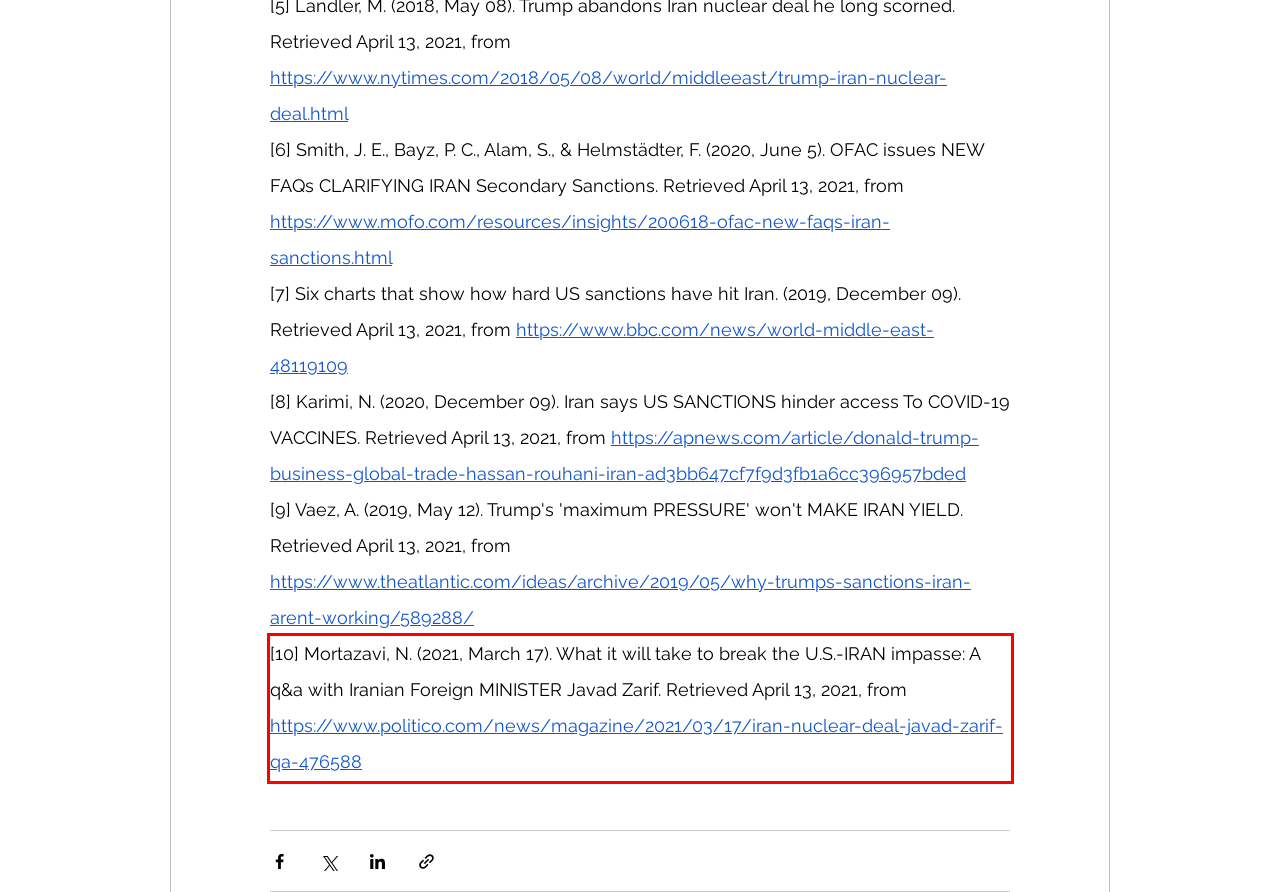Please identify and extract the text content from the UI element encased in a red bounding box on the provided webpage screenshot.

[10] Mortazavi, N. (2021, March 17). What it will take to break the U.S.-IRAN impasse: A q&a with Iranian Foreign MINISTER Javad Zarif. Retrieved April 13, 2021, from https://www.politico.com/news/magazine/2021/03/17/iran-nuclear-deal-javad-zarif-qa-476588